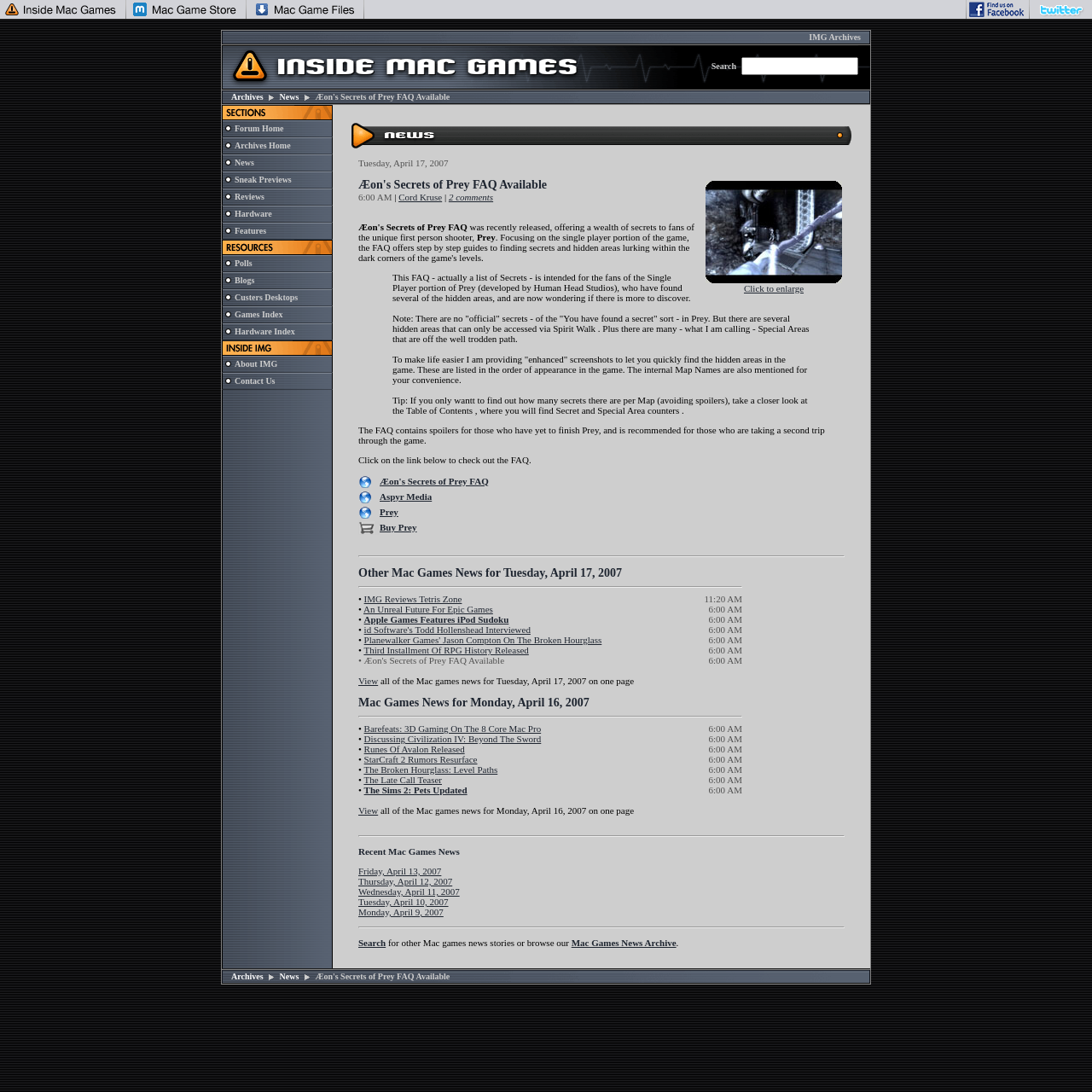Provide an in-depth caption for the elements present on the webpage.

This webpage is about Inside Mac Games News, specifically featuring Æon's Secrets of Prey FAQ Available. At the top, there are five links aligned horizontally, taking up the full width of the page. Below these links, there is a large table that occupies most of the page's real estate. 

The table has multiple rows and columns, with various elements such as images, links, and text. In the top-left corner of the table, there is an image, followed by a cell containing the text "IMG Archives Search Archives" and the date "Tuesday, April 17, 2007". 

Below this, there are multiple rows with images, links, and text. The first row has an image, followed by a cell with the text "IMG Archives" and two more images. The next row has a search bar with a textbox and an image. 

The following rows contain more images, links, and text, including a section with the title "Archives  News  Æon's Secrets of Prey FAQ Available" and links to "Archives" and "News". 

At the bottom of the page, there is another table with multiple rows, containing images, links, and text. The first row has an image and a link to "Inside Mac Games Sections", followed by more rows with images, links, and text, including a link to "Forum Home".